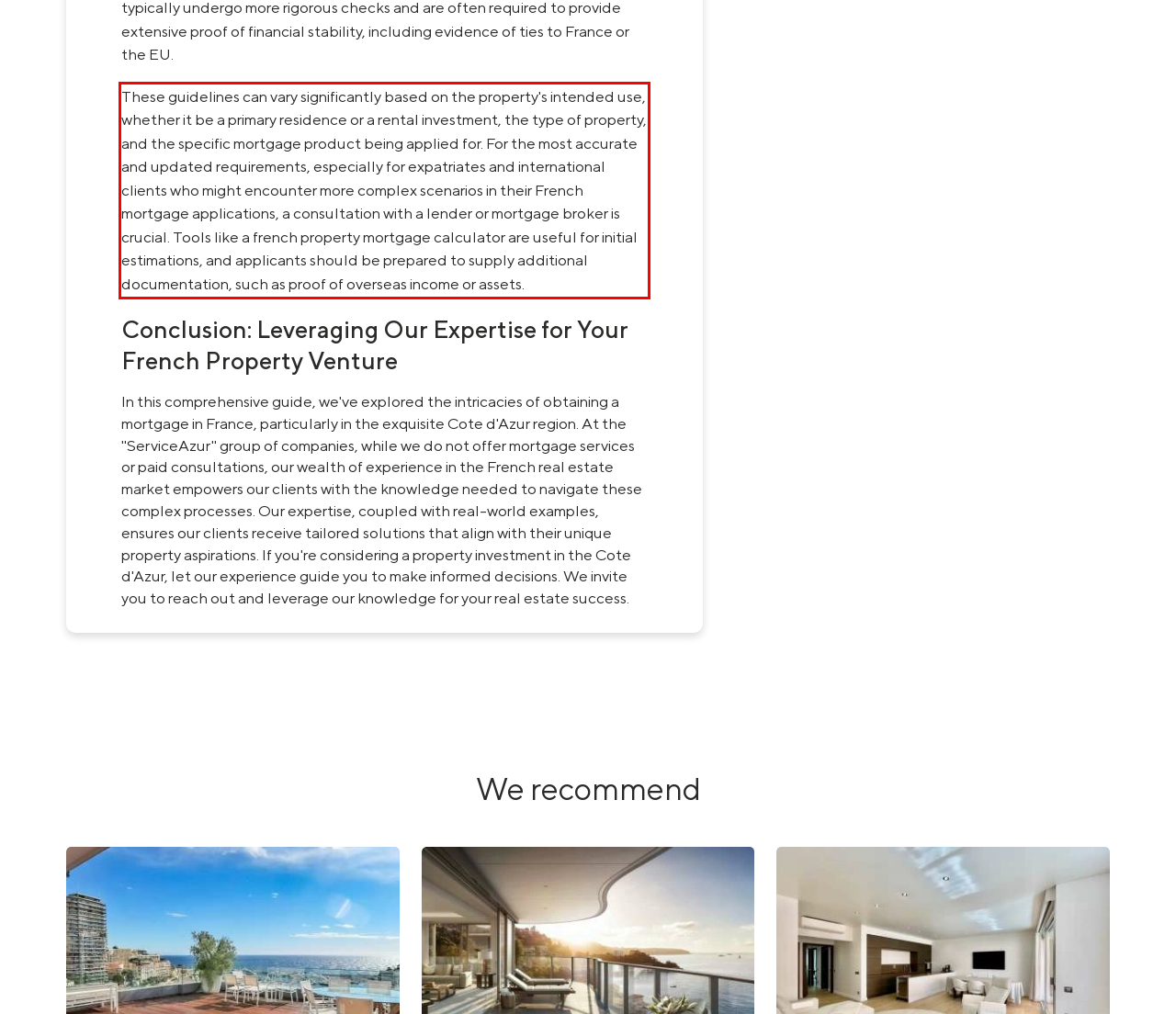Within the screenshot of a webpage, identify the red bounding box and perform OCR to capture the text content it contains.

These guidelines can vary significantly based on the property's intended use, whether it be a primary residence or a rental investment, the type of property, and the specific mortgage product being applied for. For the most accurate and updated requirements, especially for expatriates and international clients who might encounter more complex scenarios in their French mortgage applications, a consultation with a lender or mortgage broker is crucial. Tools like a french property mortgage calculator are useful for initial estimations, and applicants should be prepared to supply additional documentation, such as proof of overseas income or assets.